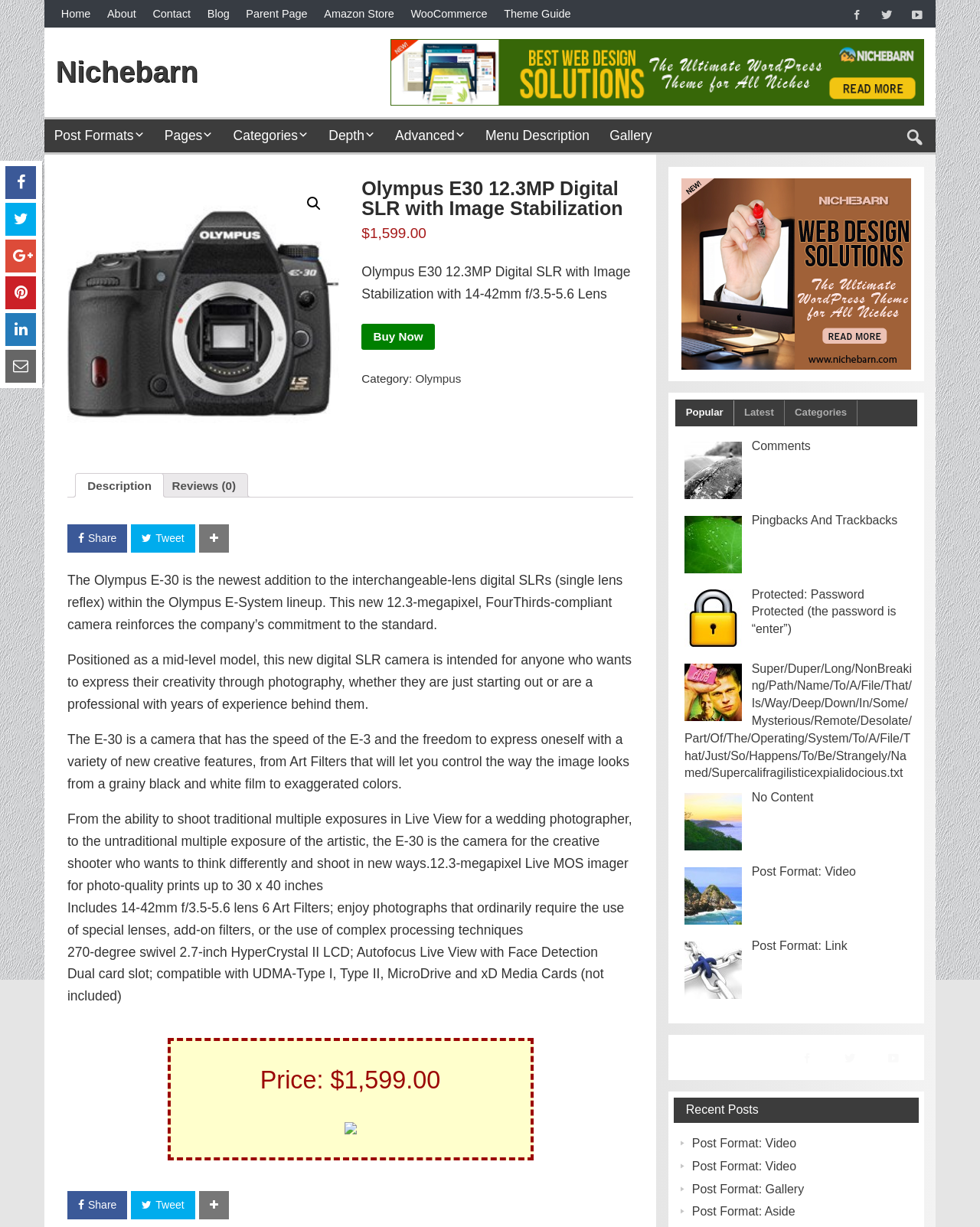Provide an in-depth caption for the contents of the webpage.

This webpage is about the Olympus E30 12.3MP Digital SLR with Image Stabilization, a camera product. At the top, there is a navigation menu with links to "Home", "About", "Contact", "Blog", and "Parent Page", followed by a series of child pages and a grandchild page. On the right side of the navigation menu, there are links to "Amazon Store", "WooCommerce", "Shop", "Cart", "Checkout", and "My Account".

Below the navigation menu, there is a heading that reads "Nichebarn". On the left side, there is a complementary section with an image. On the right side, there are several links to various topics, including "Post Formats", "Markup and Formatting", "Pages", "Categories", and "Depth".

Further down, there is a section dedicated to the camera product, with a heading that reads "Olympus E30 12.3MP Digital SLR with Image Stabilization". Below the heading, there is a price listed as "$1,599.00". There is also a "Buy Now" button and a description of the product, which includes the category "Olympus". 

On the left side of the product section, there is a figure with an image and a link. Below the product section, there is a tab list with a tab labeled "Description".